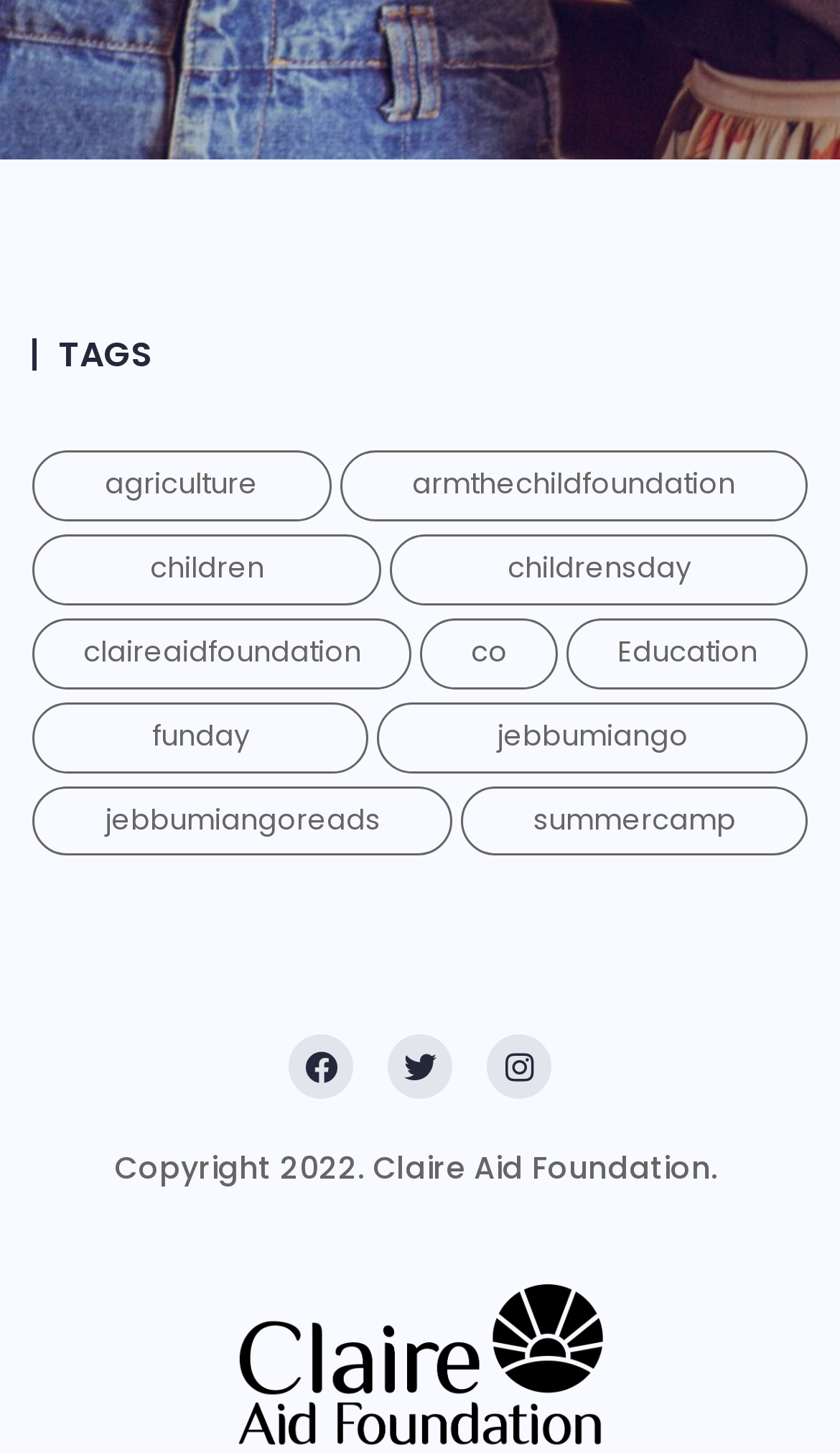Please provide the bounding box coordinates for the element that needs to be clicked to perform the following instruction: "Explore 'Education'". The coordinates should be given as four float numbers between 0 and 1, i.e., [left, top, right, bottom].

[0.674, 0.426, 0.962, 0.474]